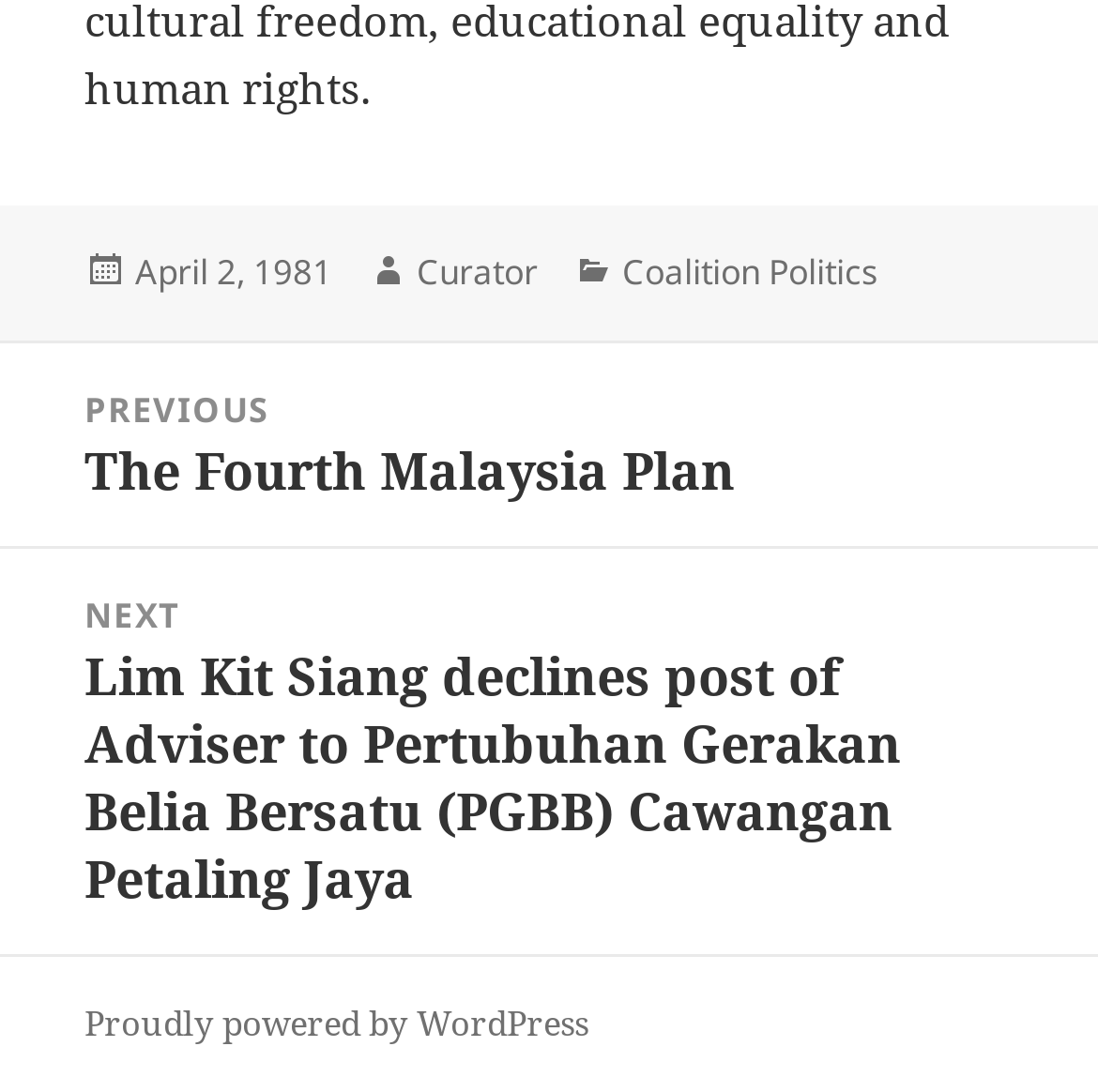What is the category of the post?
Kindly answer the question with as much detail as you can.

I found the category of the post by looking at the footer section, where it says 'Categories' followed by a link with the category 'Coalition Politics'.